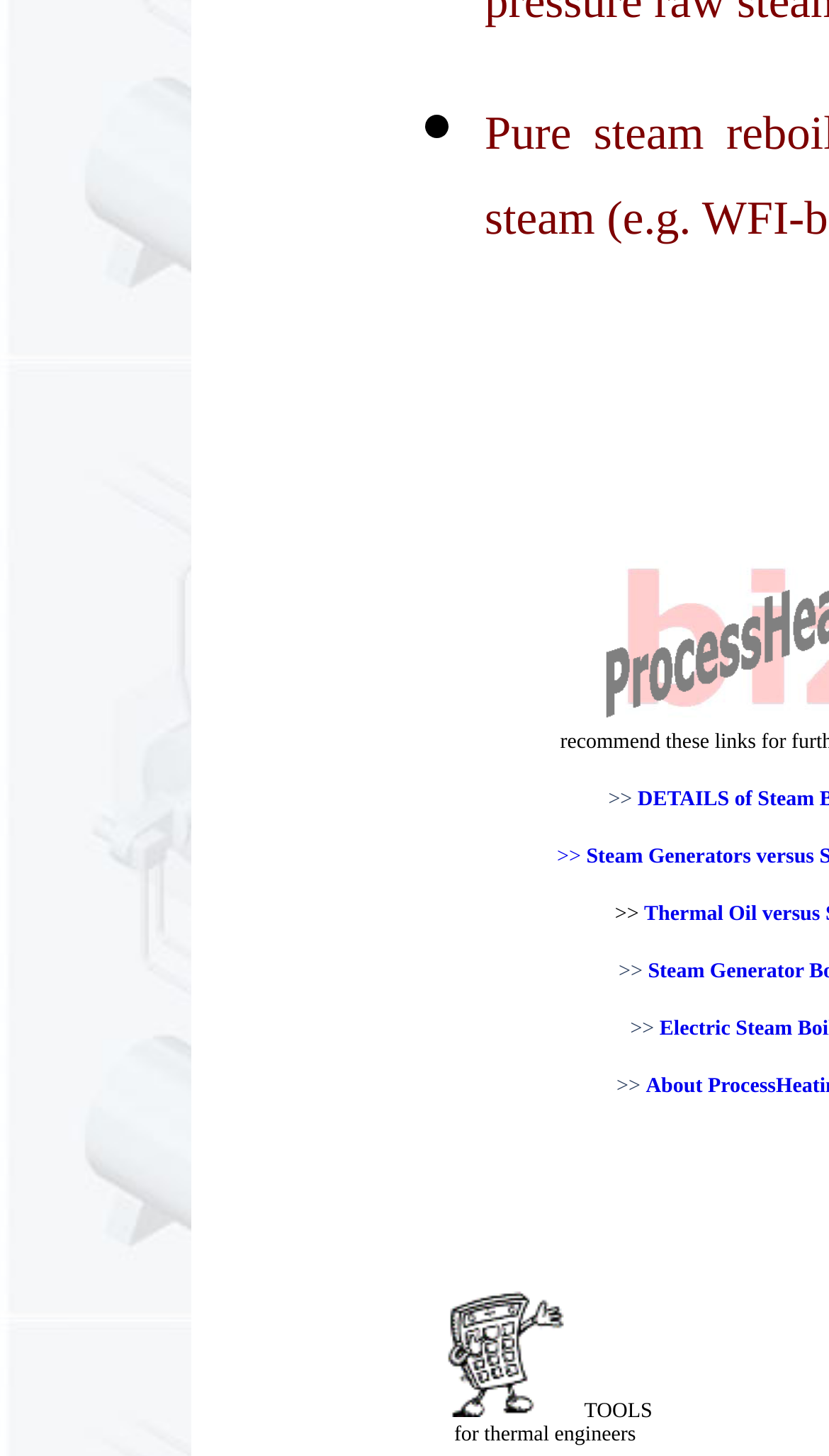What is the purpose of the webpage?
Offer a detailed and exhaustive answer to the question.

Based on the static text 'for thermal engineers' at the bottom of the webpage, it can be inferred that the webpage is designed to serve a specific purpose for thermal engineers, likely providing them with relevant information or tools.